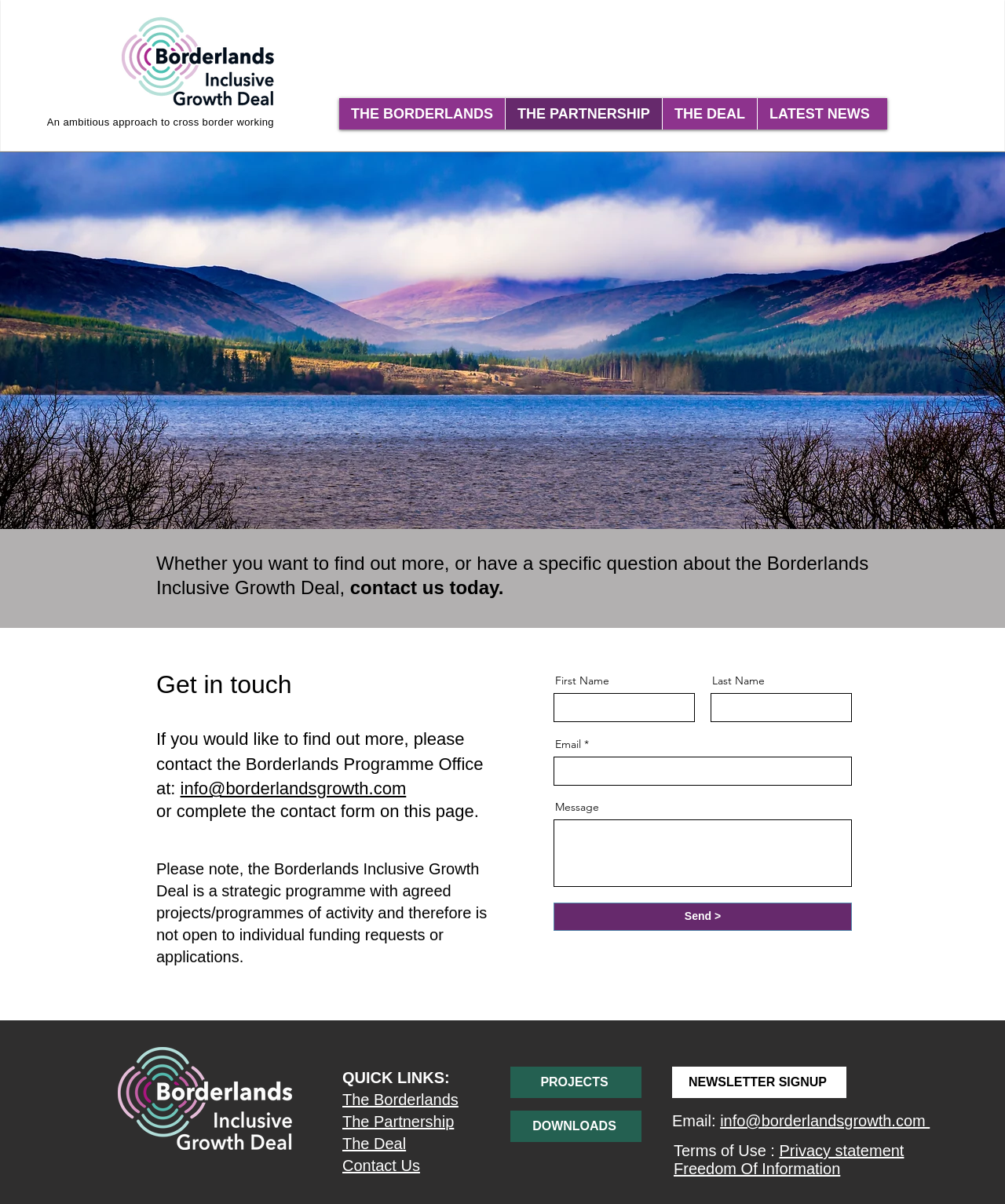Please determine the bounding box coordinates of the element to click on in order to accomplish the following task: "View the QUICK LINKS". Ensure the coordinates are four float numbers ranging from 0 to 1, i.e., [left, top, right, bottom].

[0.341, 0.888, 0.447, 0.902]